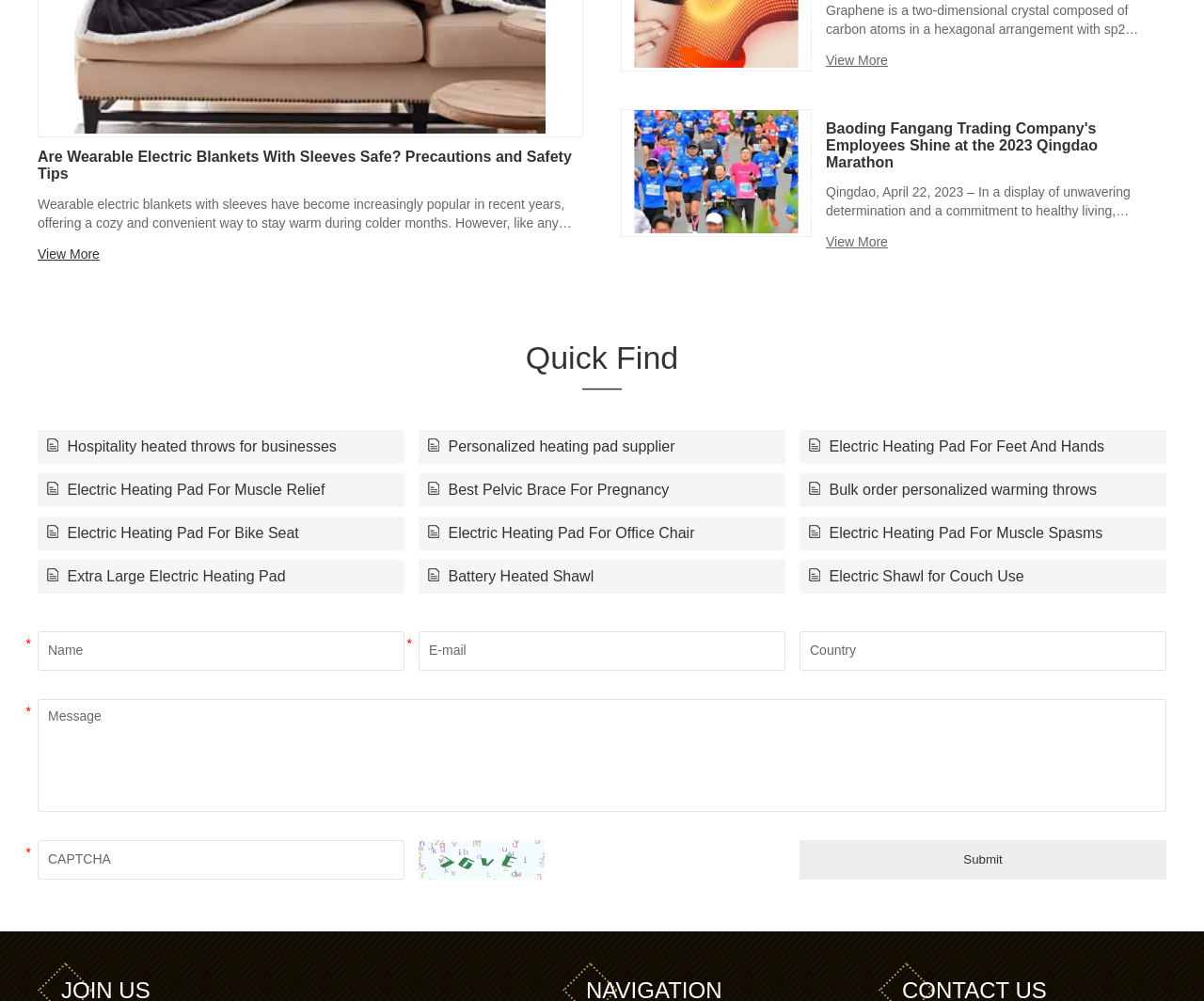Please specify the coordinates of the bounding box for the element that should be clicked to carry out this instruction: "Read the article about Baoding Fangang Trading Company's employees at the 2023 Qingdao Marathon". The coordinates must be four float numbers between 0 and 1, formatted as [left, top, right, bottom].

[0.516, 0.11, 0.673, 0.233]